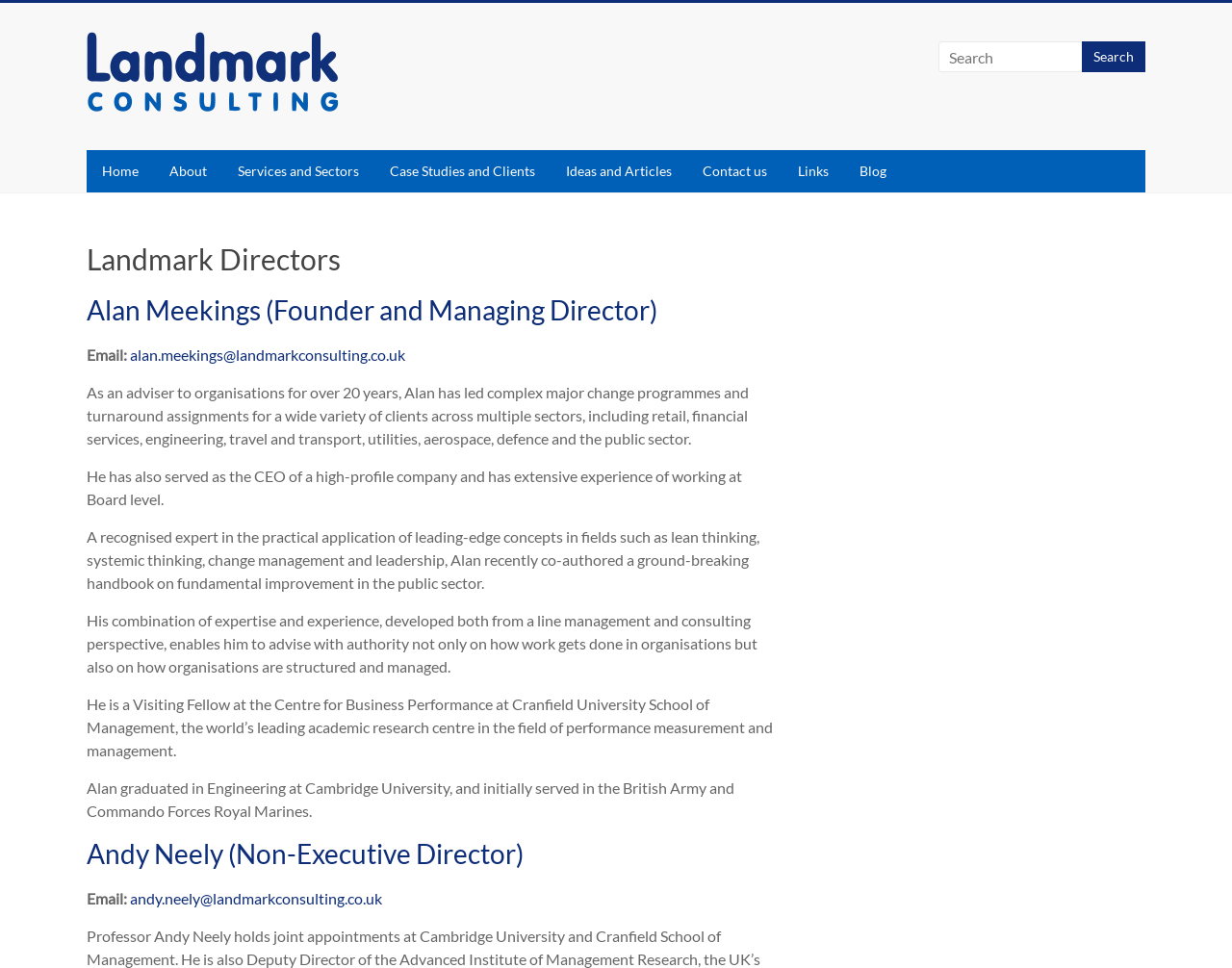Using the information in the image, give a comprehensive answer to the question: 
What is Alan Meekings' experience in?

I found the answer by looking at the text 'A recognised expert in the practical application of leading-edge concepts in fields such as lean thinking, systemic thinking, change management and leadership...' which describes Alan Meekings' expertise.